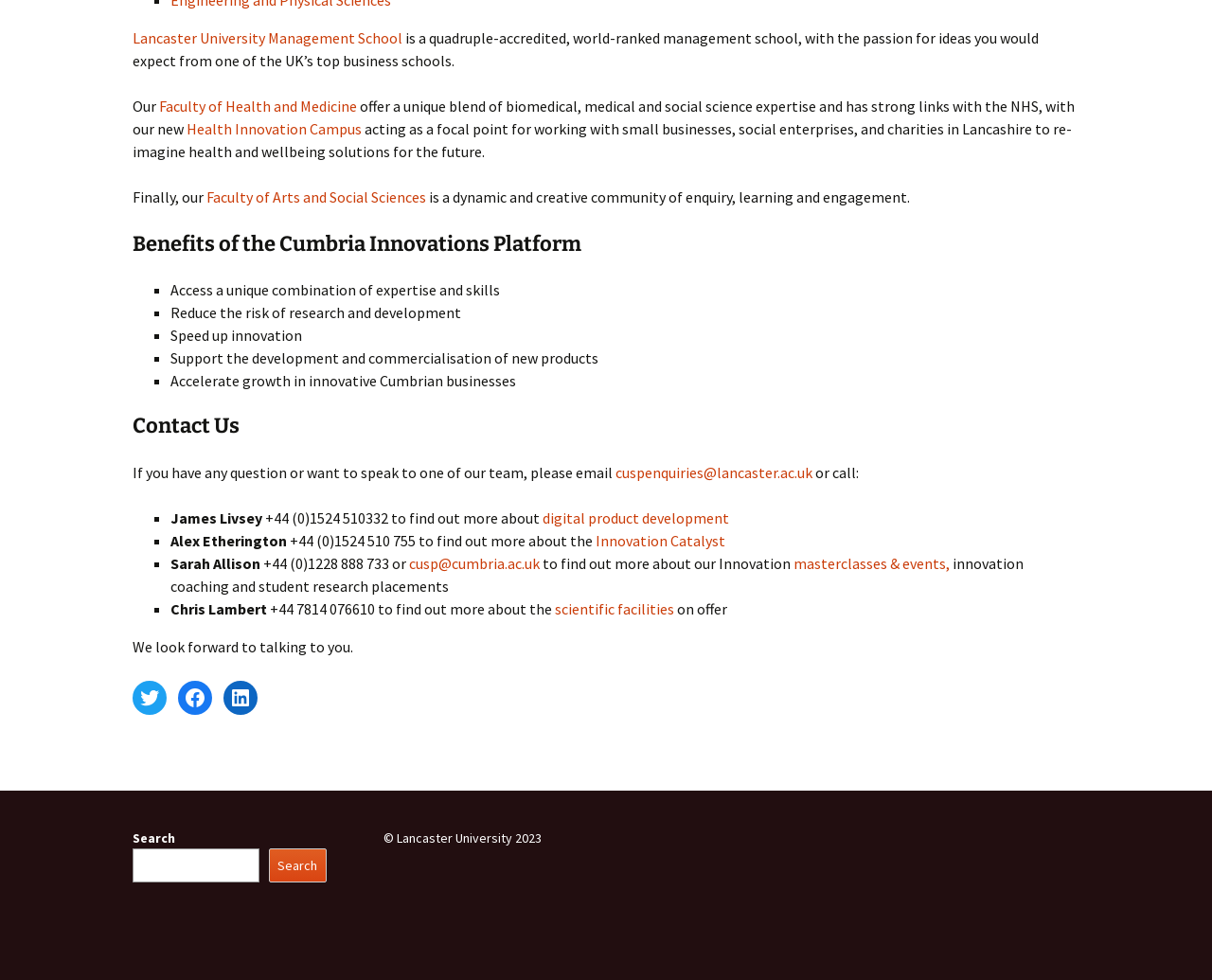What is the name of the management school? Analyze the screenshot and reply with just one word or a short phrase.

Lancaster University Management School